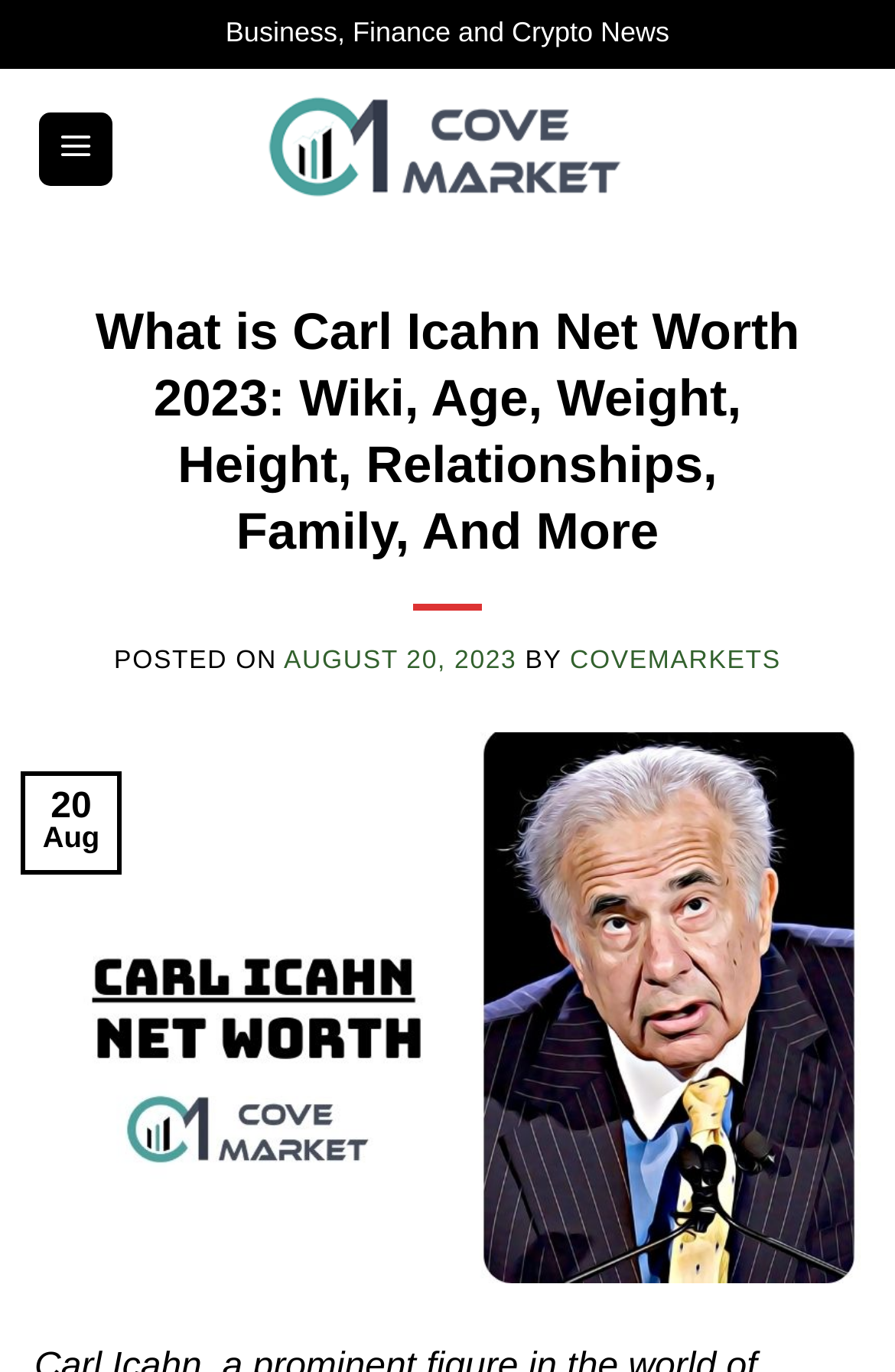What is the category of the website?
Using the image, elaborate on the answer with as much detail as possible.

I determined the category of the website by looking at the static text element with the text 'Business, Finance and Crypto News', which suggests that the website is related to these topics.